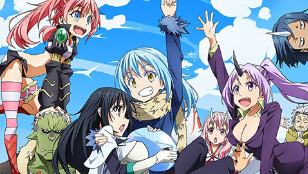Generate an elaborate caption for the image.

The image depicts a vibrant scene from the anime "That Time I Got Reincarnated as a Slime." In a lively and colorful setting under a bright blue sky, several characters joyfully interact with each other. The main character, a blue-haired slime named Rimuru, stands out at the center, beaming with excitement and surrounded by a diverse group of companions, including a mix of humans, goblins, and other fantastical creatures. Each character displays distinct features and expressions that reflect their unique personalities, adding to the cheerful atmosphere. This image captures the essence of friendship and adventure that characterizes the series.